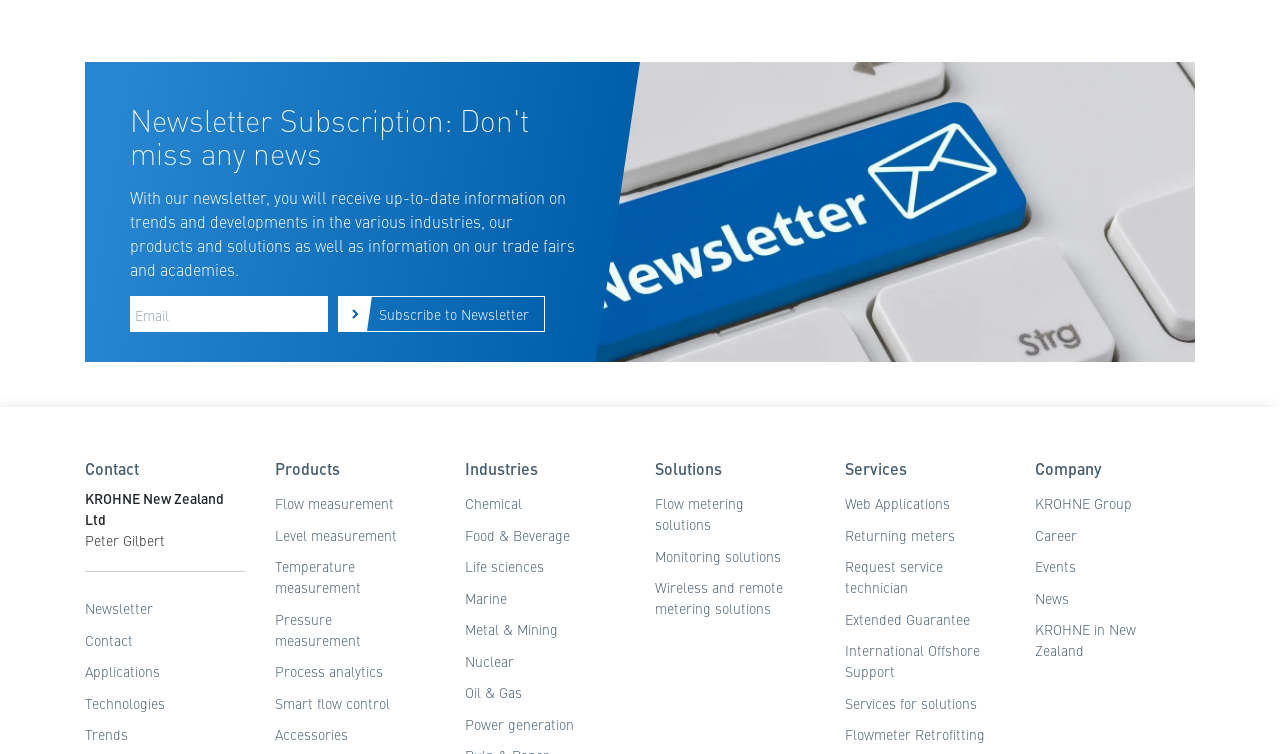What are the different solutions offered by KROHNE?
Please answer the question as detailed as possible.

KROHNE offers various solutions, including Flow metering solutions, Monitoring solutions, and Wireless and remote metering solutions, as listed under the 'Solutions' heading.